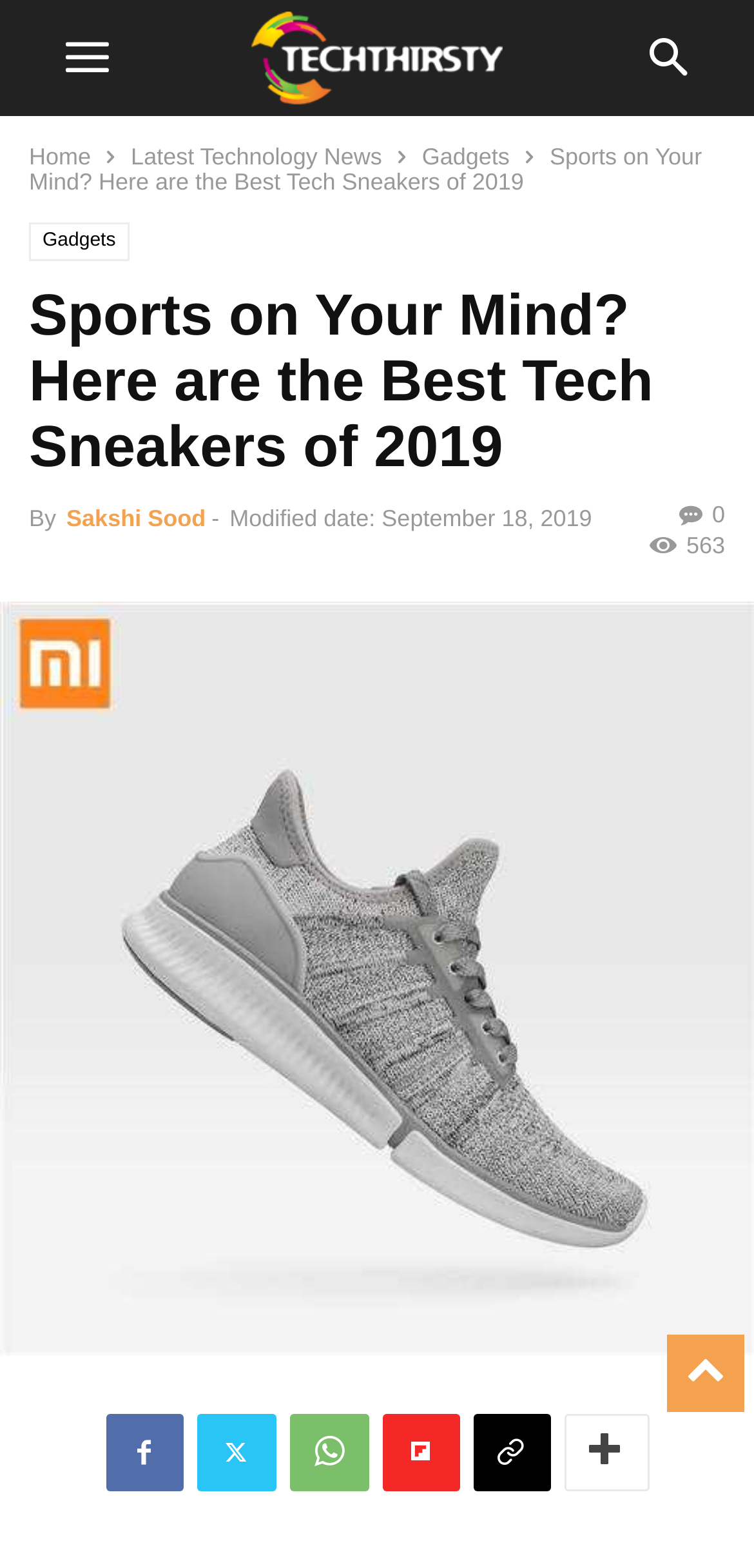What is the category of the article? Based on the screenshot, please respond with a single word or phrase.

Gadgets